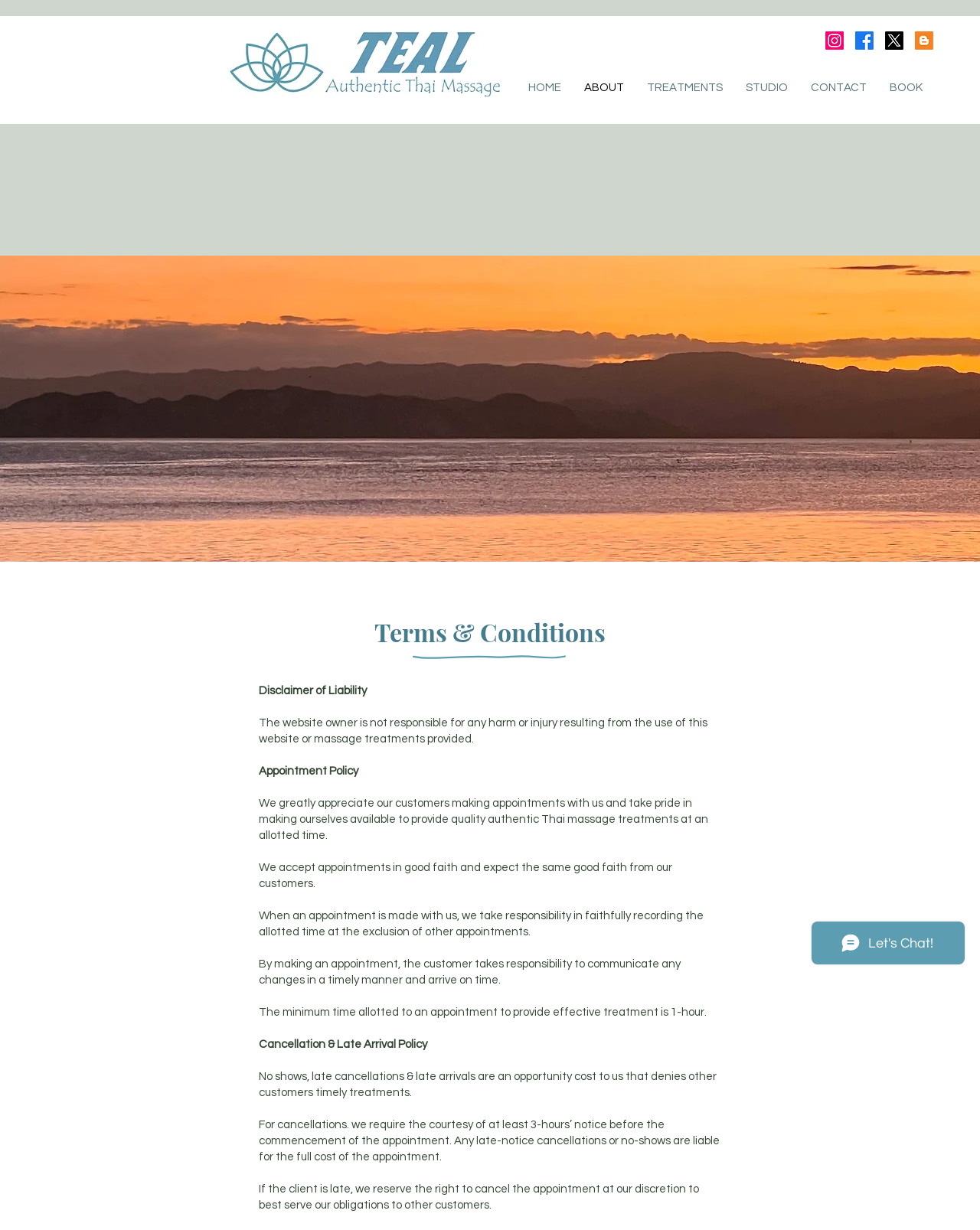Provide a one-word or short-phrase answer to the question:
What are the social media platforms available?

Instagram, Facebook, X, Blogger